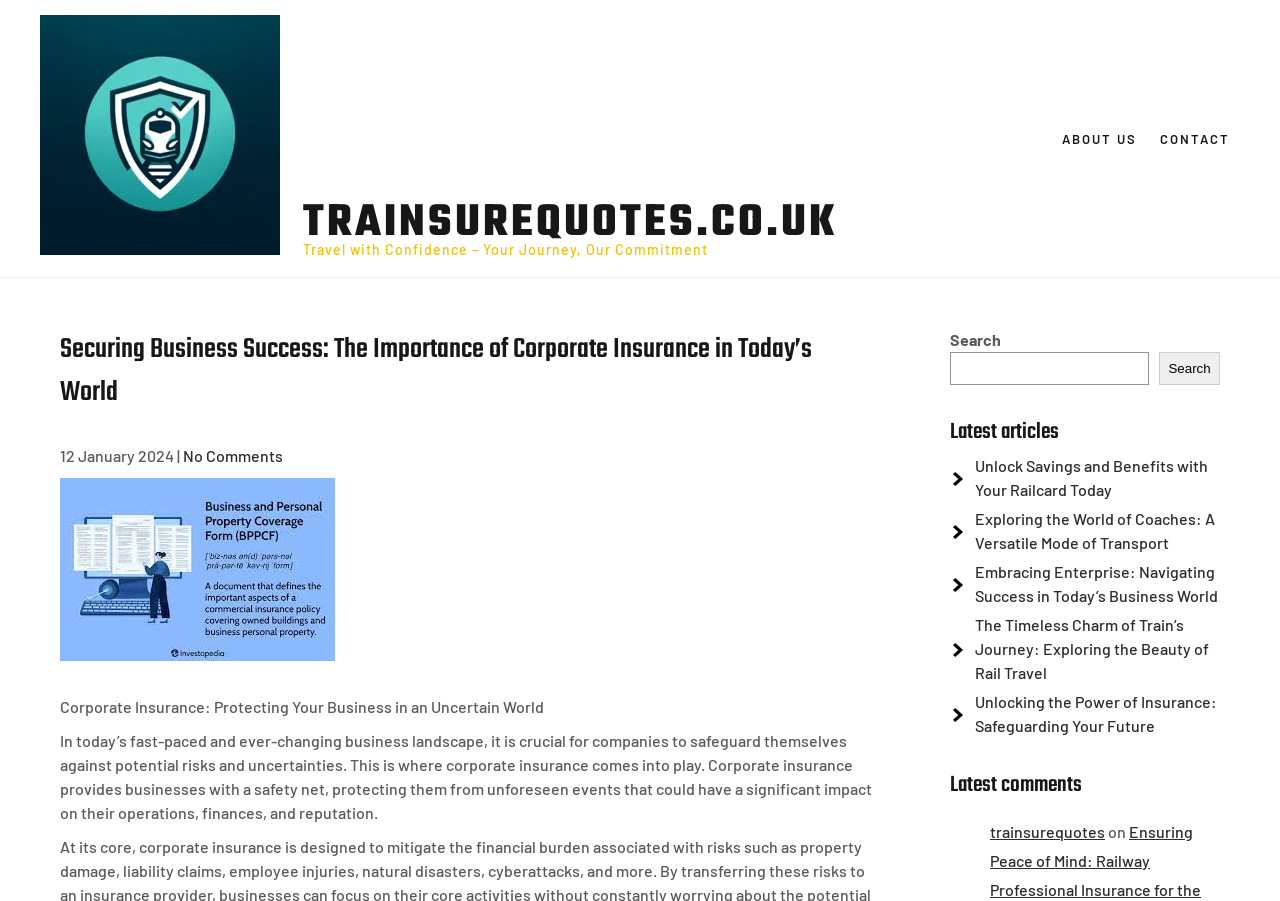Please specify the bounding box coordinates of the clickable section necessary to execute the following command: "Click the site logo".

[0.031, 0.265, 0.227, 0.286]